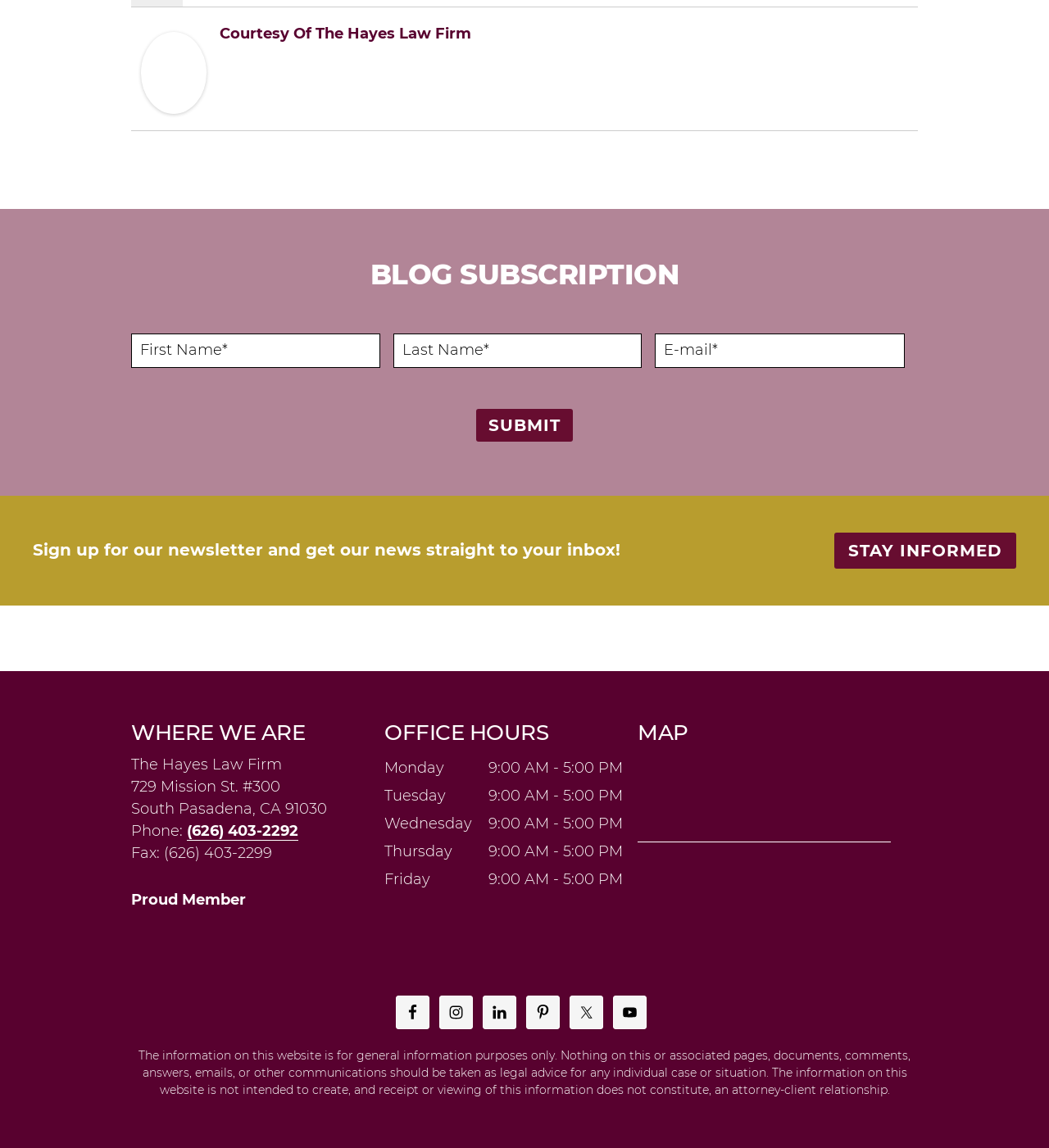What is the purpose of the newsletter signup form?
Please provide a comprehensive answer to the question based on the webpage screenshot.

I found the purpose of the newsletter signup form by reading the text above the form, which says 'Sign up for our newsletter and get our news straight to your inbox!'.